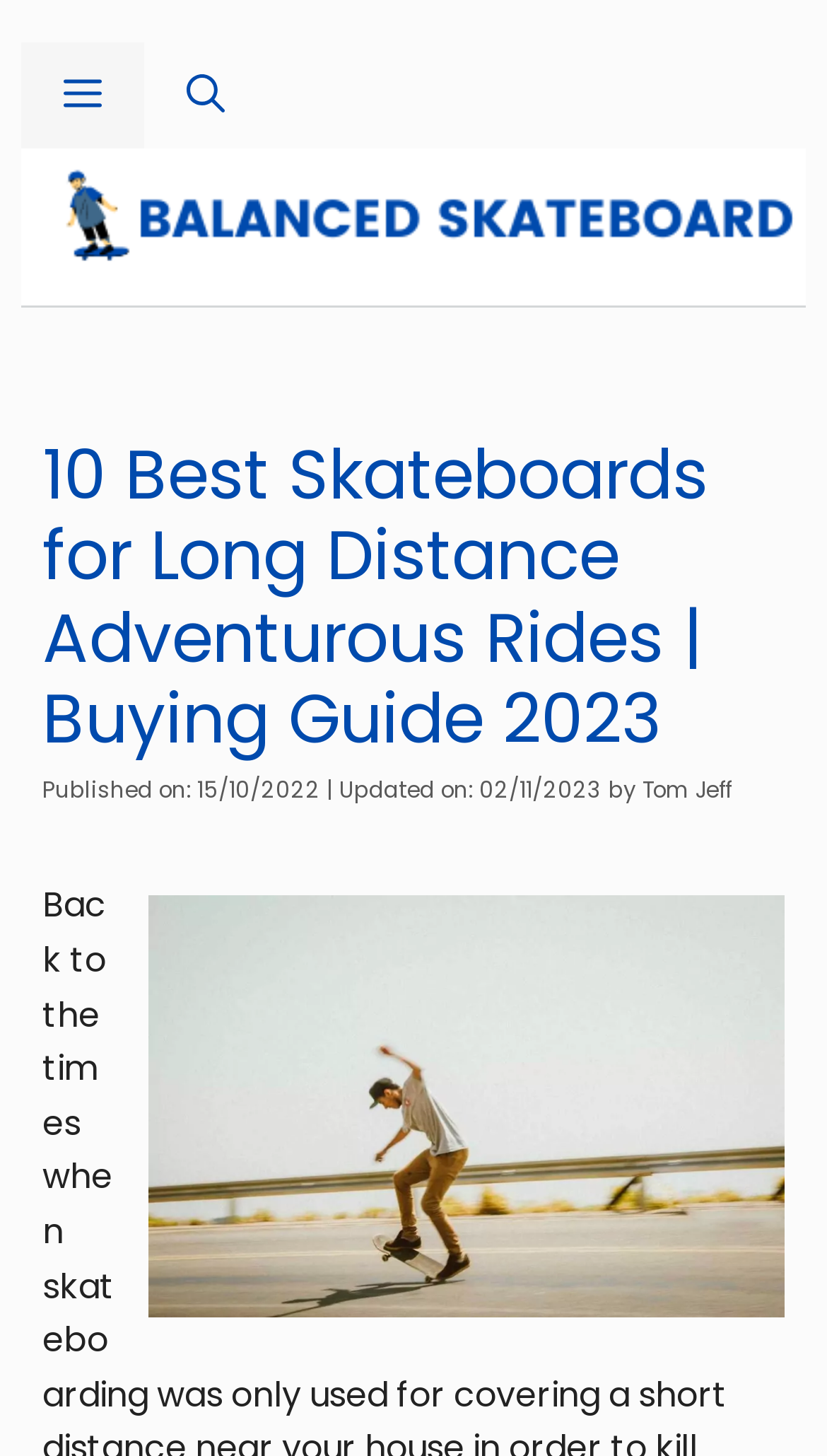What is the publication date of the article?
Please give a detailed and elaborate answer to the question based on the image.

The publication date of the article can be found in the time element with the text 'Published on: 15/10/2022'.